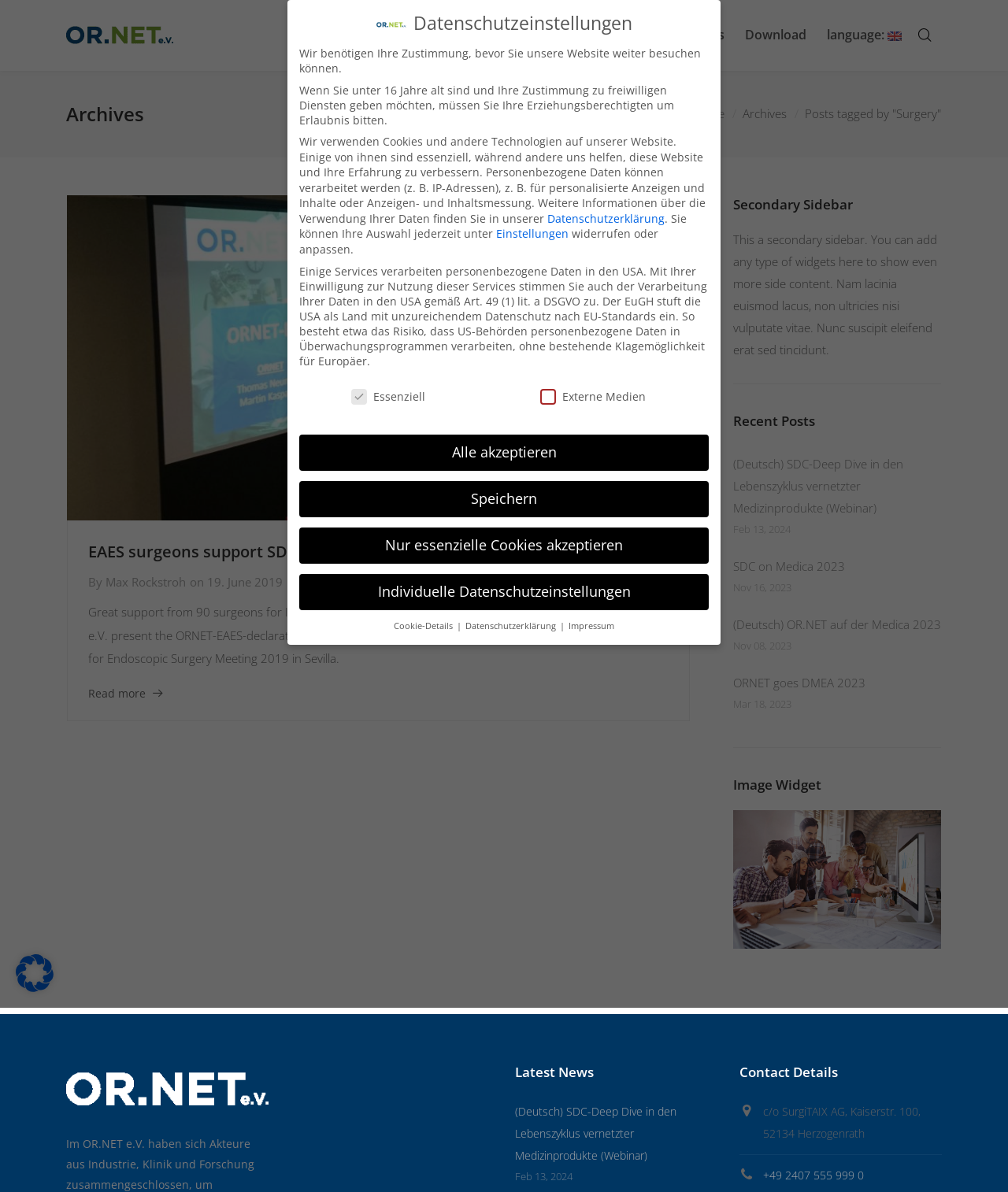Identify the bounding box coordinates for the UI element described by the following text: "Max Rockstroh". Provide the coordinates as four float numbers between 0 and 1, in the format [left, top, right, bottom].

[0.105, 0.481, 0.184, 0.496]